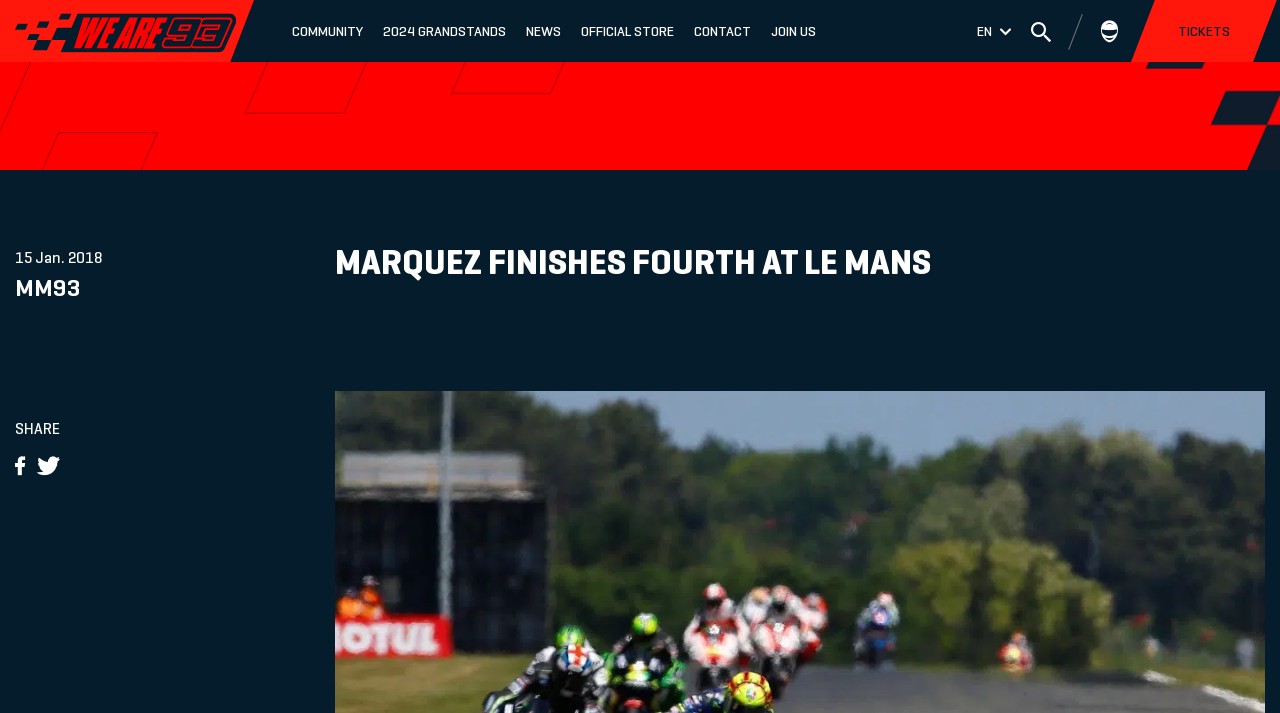Please identify the bounding box coordinates of the element on the webpage that should be clicked to follow this instruction: "Visit official store". The bounding box coordinates should be given as four float numbers between 0 and 1, formatted as [left, top, right, bottom].

[0.446, 0.0, 0.534, 0.086]